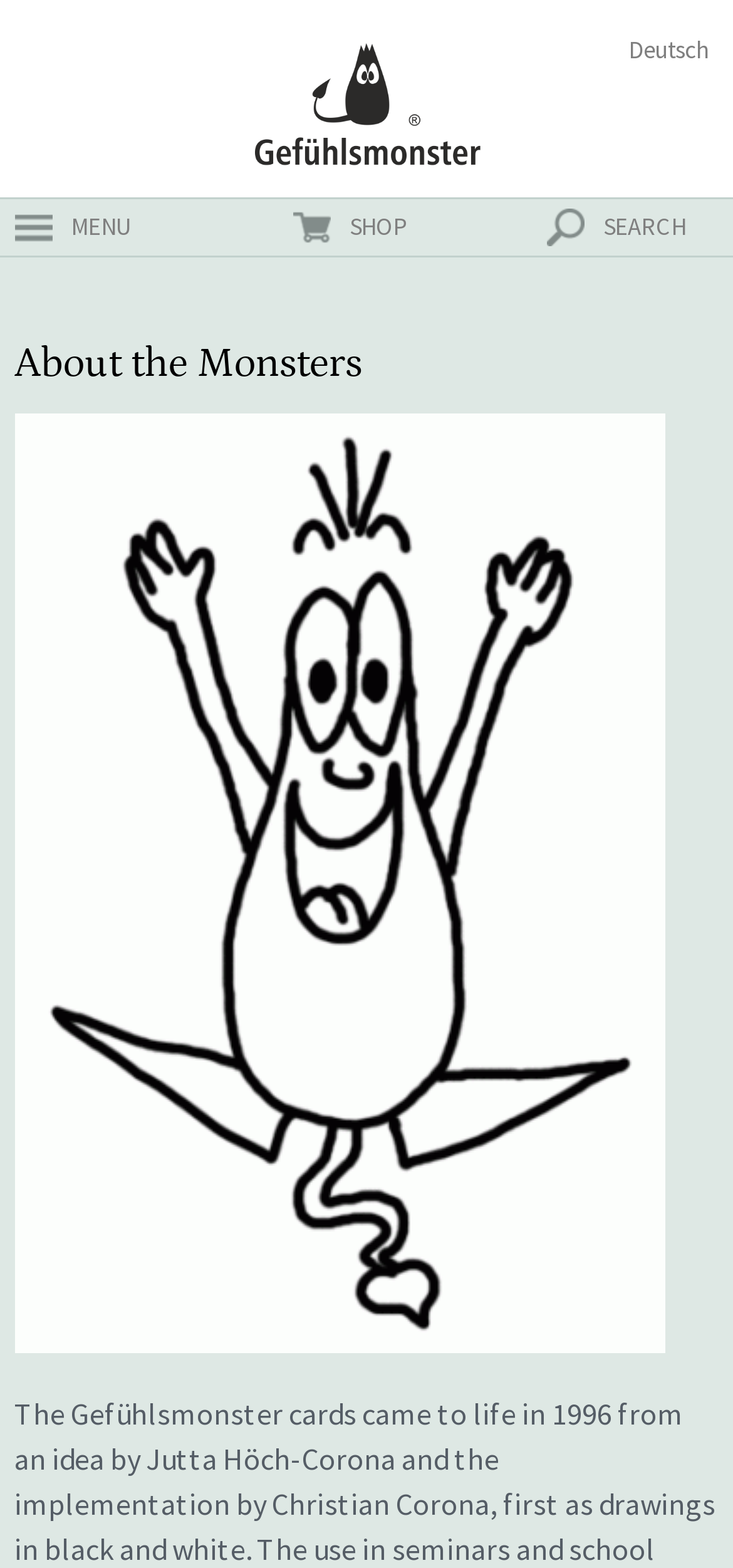Highlight the bounding box of the UI element that corresponds to this description: "parent_node: Search for: value="Search"".

[0.865, 0.003, 0.967, 0.038]